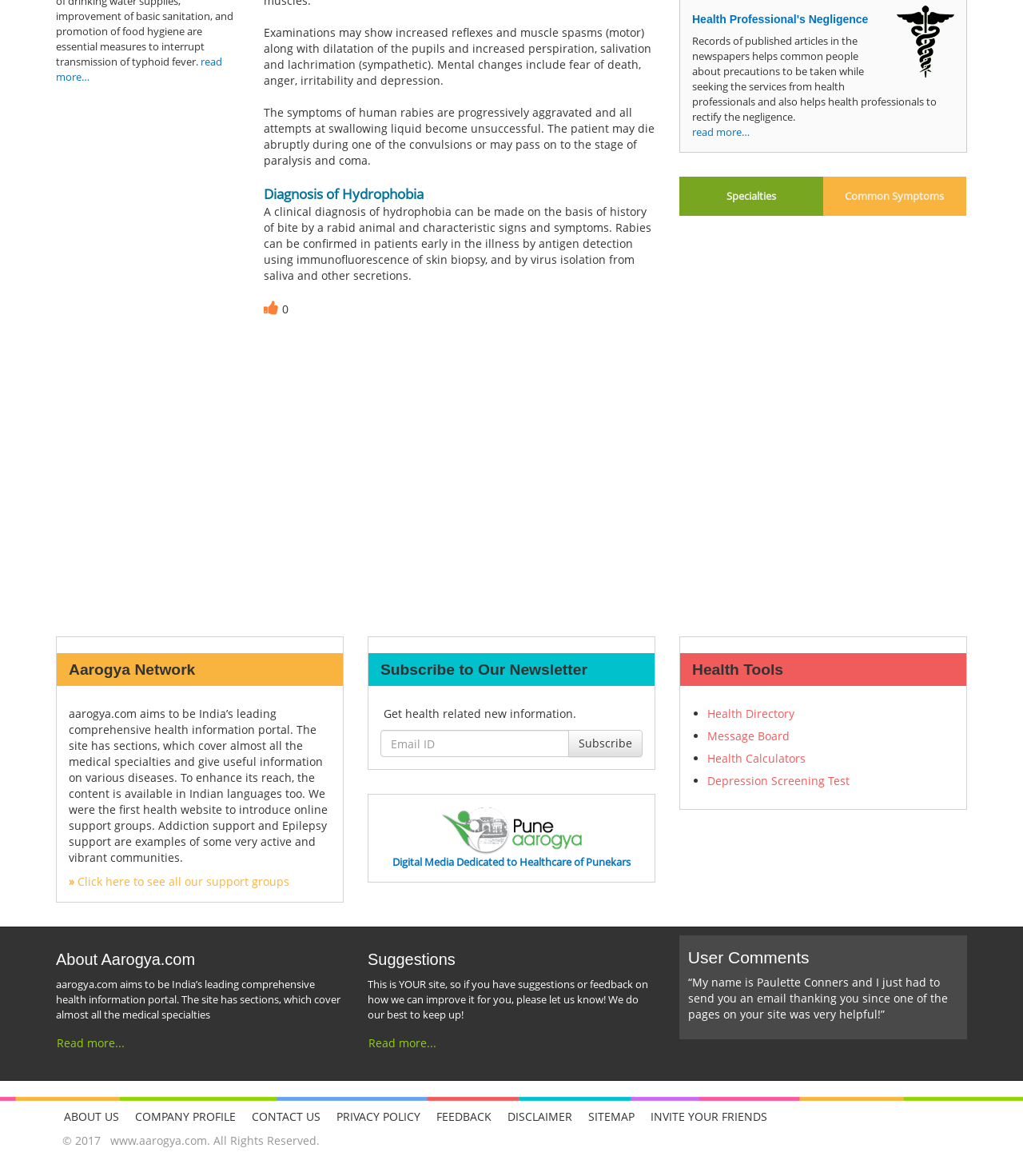Based on the description "Sitemap", find the bounding box of the specified UI element.

[0.567, 0.936, 0.628, 0.964]